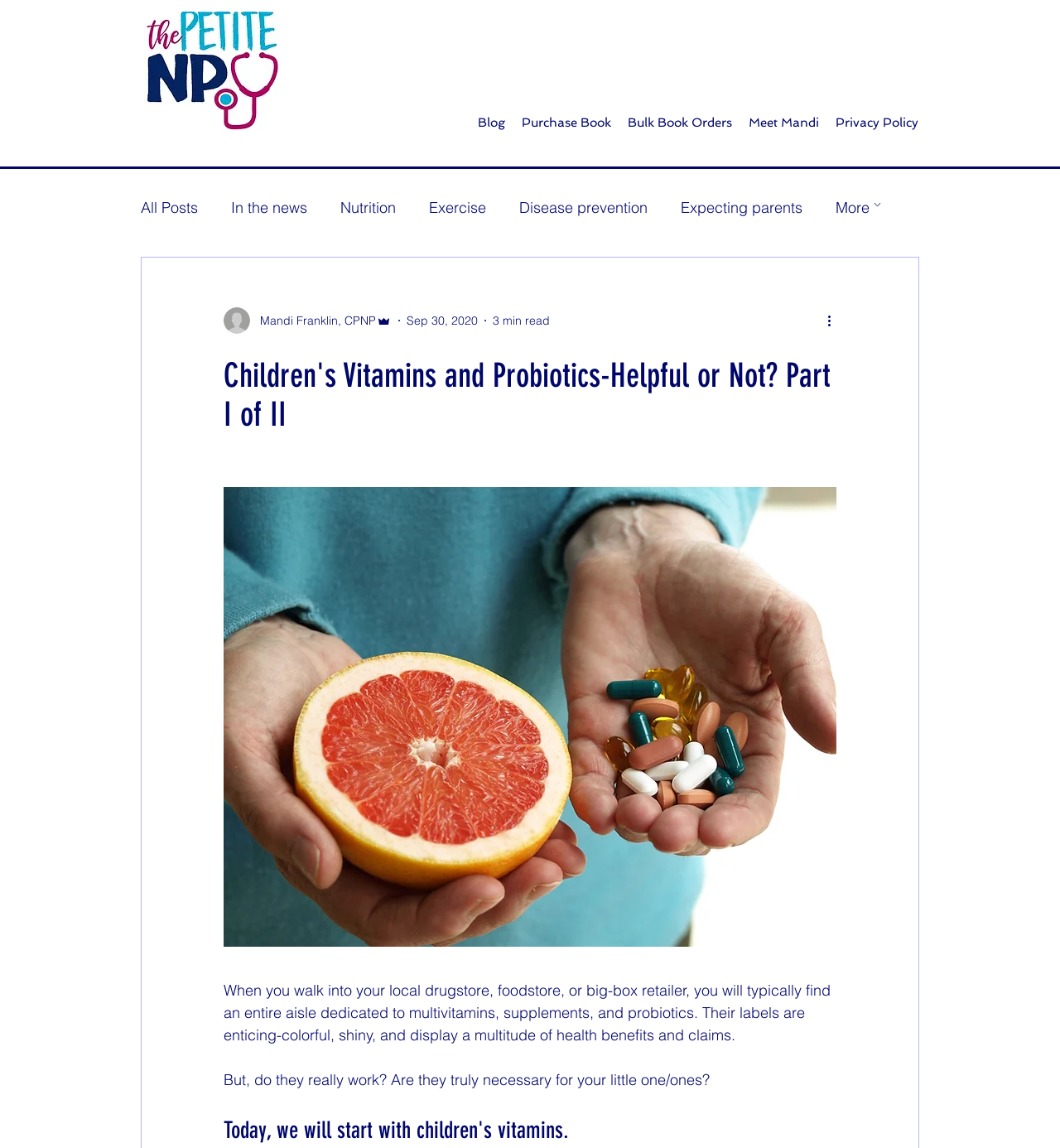Identify the coordinates of the bounding box for the element that must be clicked to accomplish the instruction: "Click the logo".

[0.136, 0.01, 0.266, 0.123]